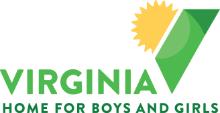What shape symbolizes growth and support?
Please give a well-detailed answer to the question.

The logo features a stylized sun in yellow, radiating beams, and a green triangular shape, which symbolizes growth and support, reflecting the organization's commitment to nurturing and uplifting young lives.